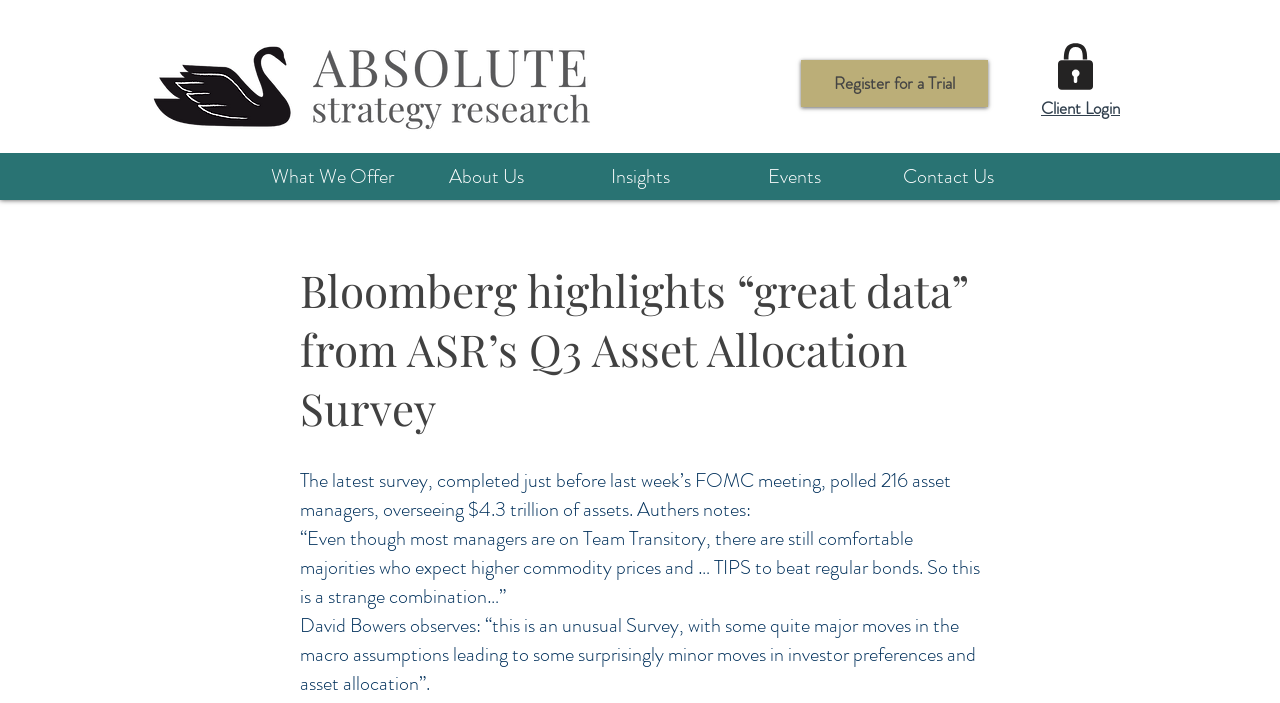Find the bounding box of the UI element described as follows: "What We Offer".

[0.199, 0.218, 0.32, 0.284]